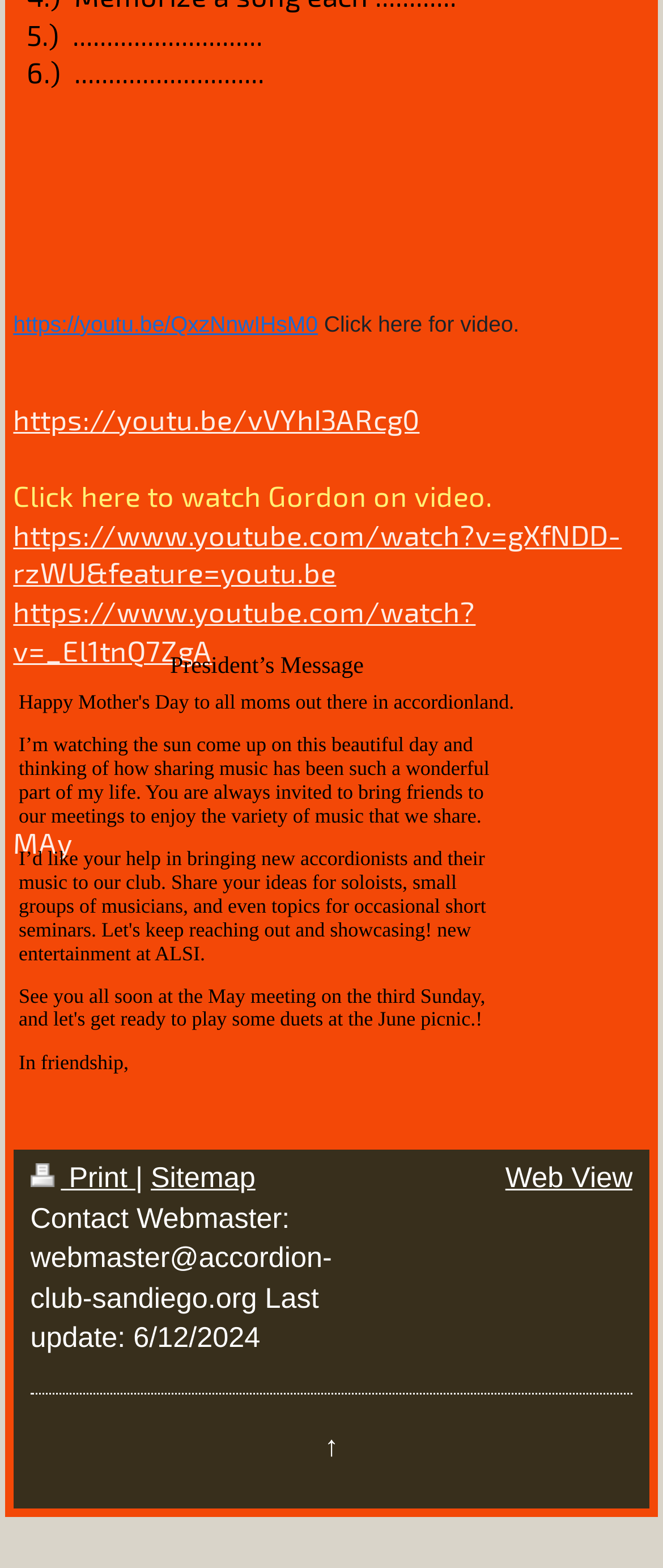Answer the following query concisely with a single word or phrase:
What is the email address of the webmaster?

webmaster@accordion-club-sandiego.org